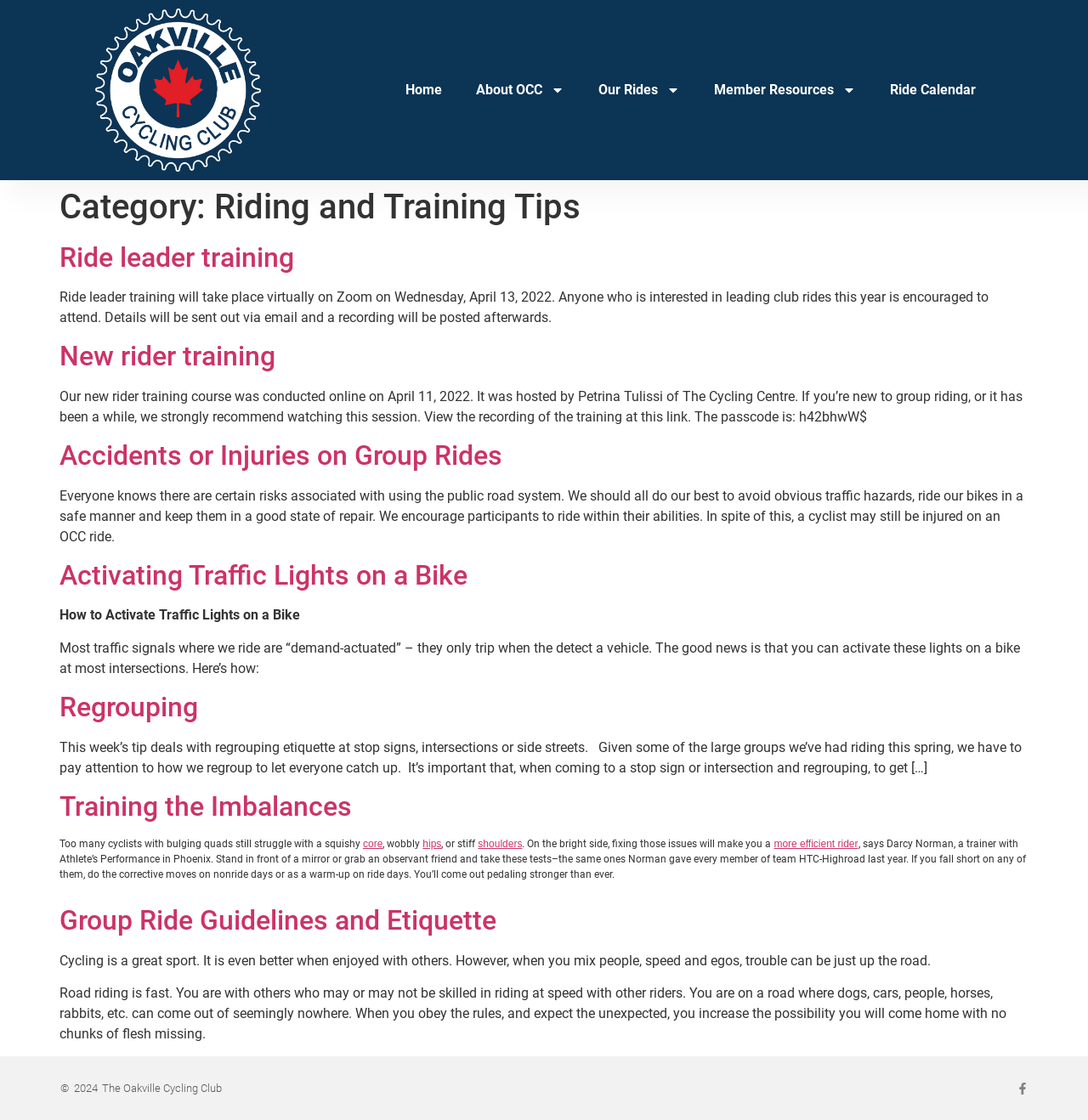Please identify the bounding box coordinates of the element's region that needs to be clicked to fulfill the following instruction: "Read about Activating Traffic Lights on a Bike". The bounding box coordinates should consist of four float numbers between 0 and 1, i.e., [left, top, right, bottom].

[0.055, 0.499, 0.43, 0.528]